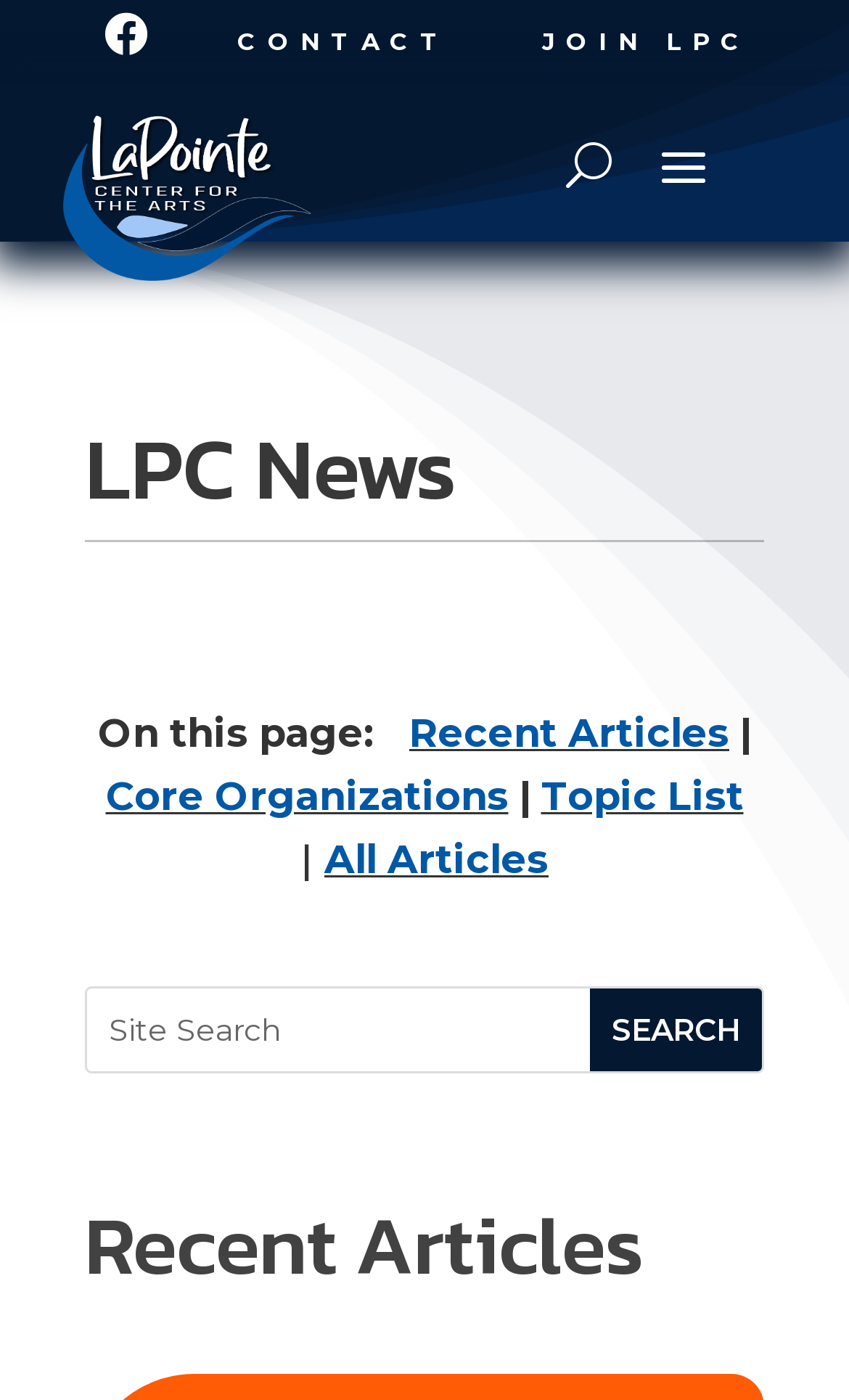Reply to the question with a brief word or phrase: How many links are in the top navigation bar?

3